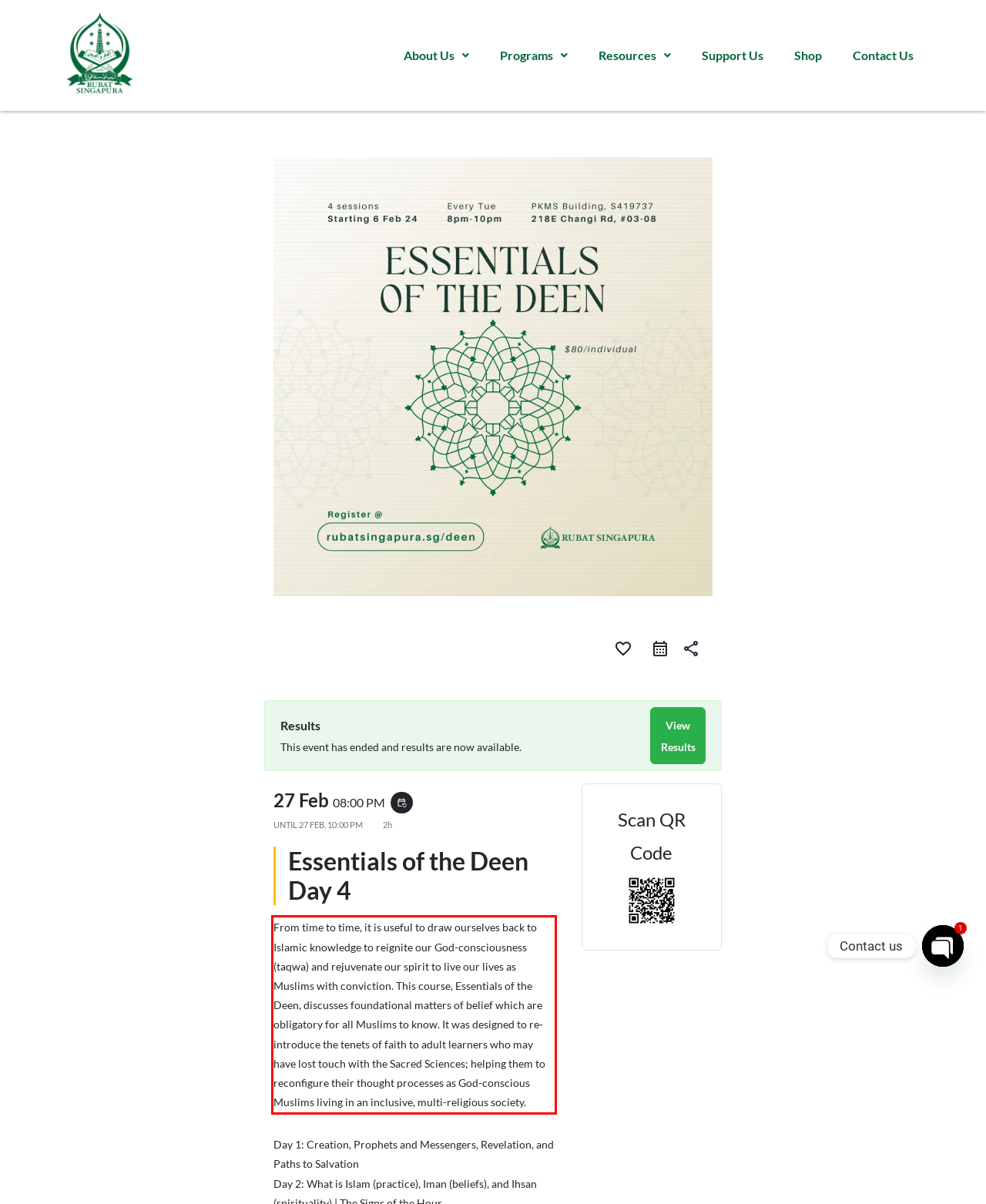With the given screenshot of a webpage, locate the red rectangle bounding box and extract the text content using OCR.

From time to time, it is useful to draw ourselves back to Islamic knowledge to reignite our God-consciousness (taqwa) and rejuvenate our spirit to live our lives as Muslims with conviction. This course, Essentials of the Deen, discusses foundational matters of belief which are obligatory for all Muslims to know. It was designed to re-introduce the tenets of faith to adult learners who may have lost touch with the Sacred Sciences; helping them to reconfigure their thought processes as God-conscious Muslims living in an inclusive, multi-religious society.